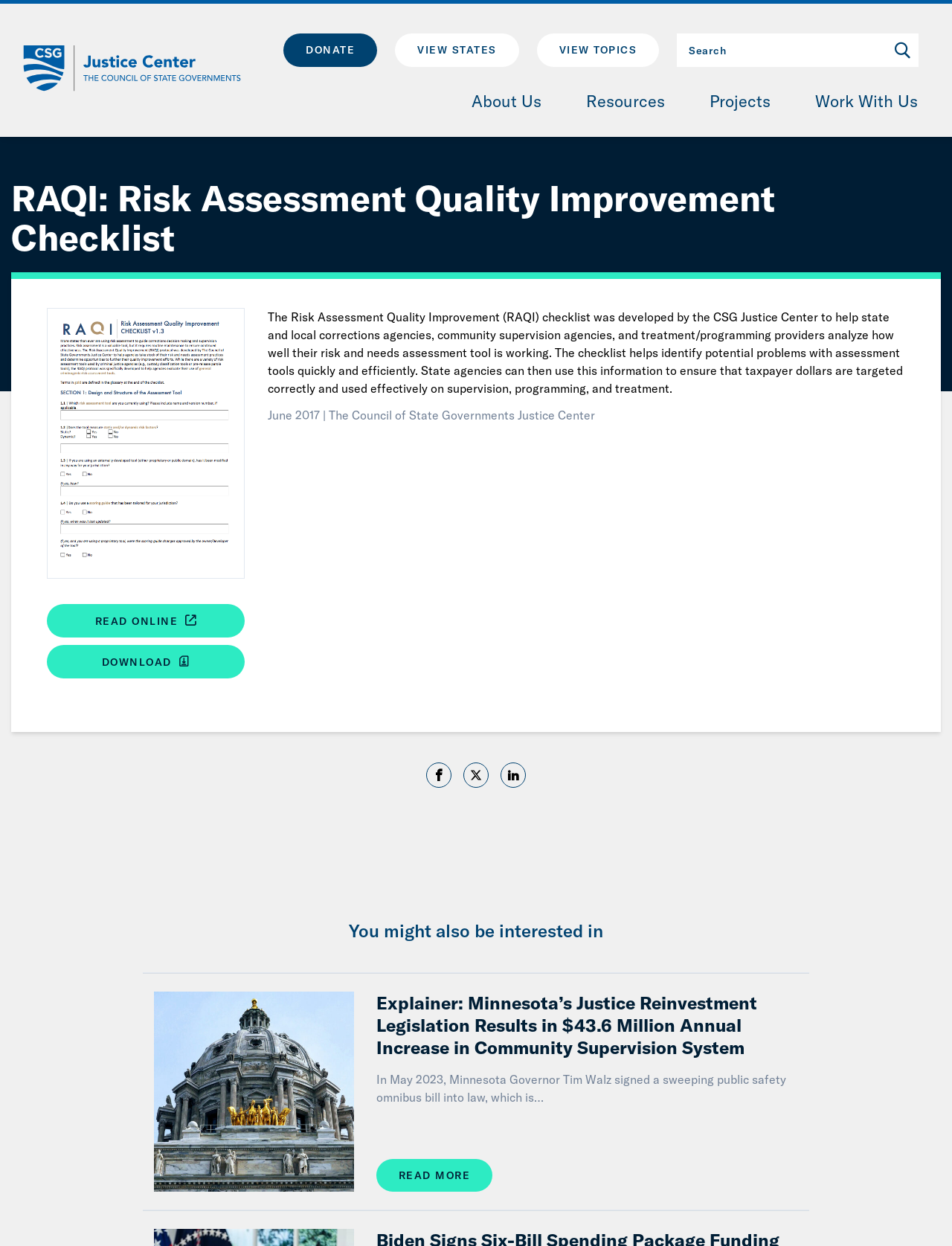What is the purpose of the RAQI checklist?
Provide a well-explained and detailed answer to the question.

The RAQI checklist is developed by the CSG Justice Center to help state and local corrections agencies, community supervision agencies, and treatment/programming providers analyze how well their risk and needs assessment tool is working. This is stated in the paragraph below the heading 'RAQI: Risk Assessment Quality Improvement Checklist'.